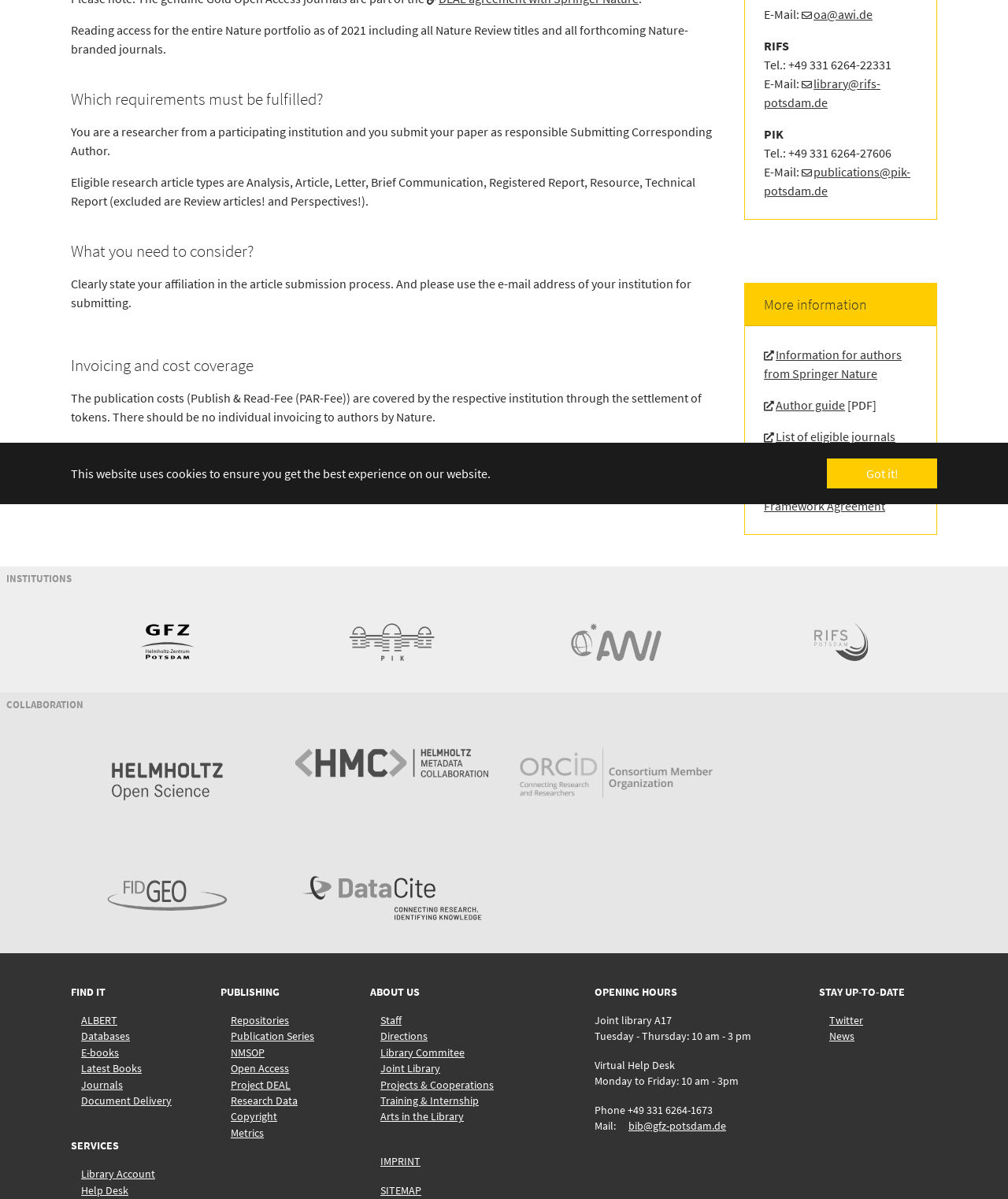Determine the bounding box coordinates for the HTML element mentioned in the following description: "Library Commitee". The coordinates should be a list of four floats ranging from 0 to 1, represented as [left, top, right, bottom].

[0.367, 0.872, 0.461, 0.884]